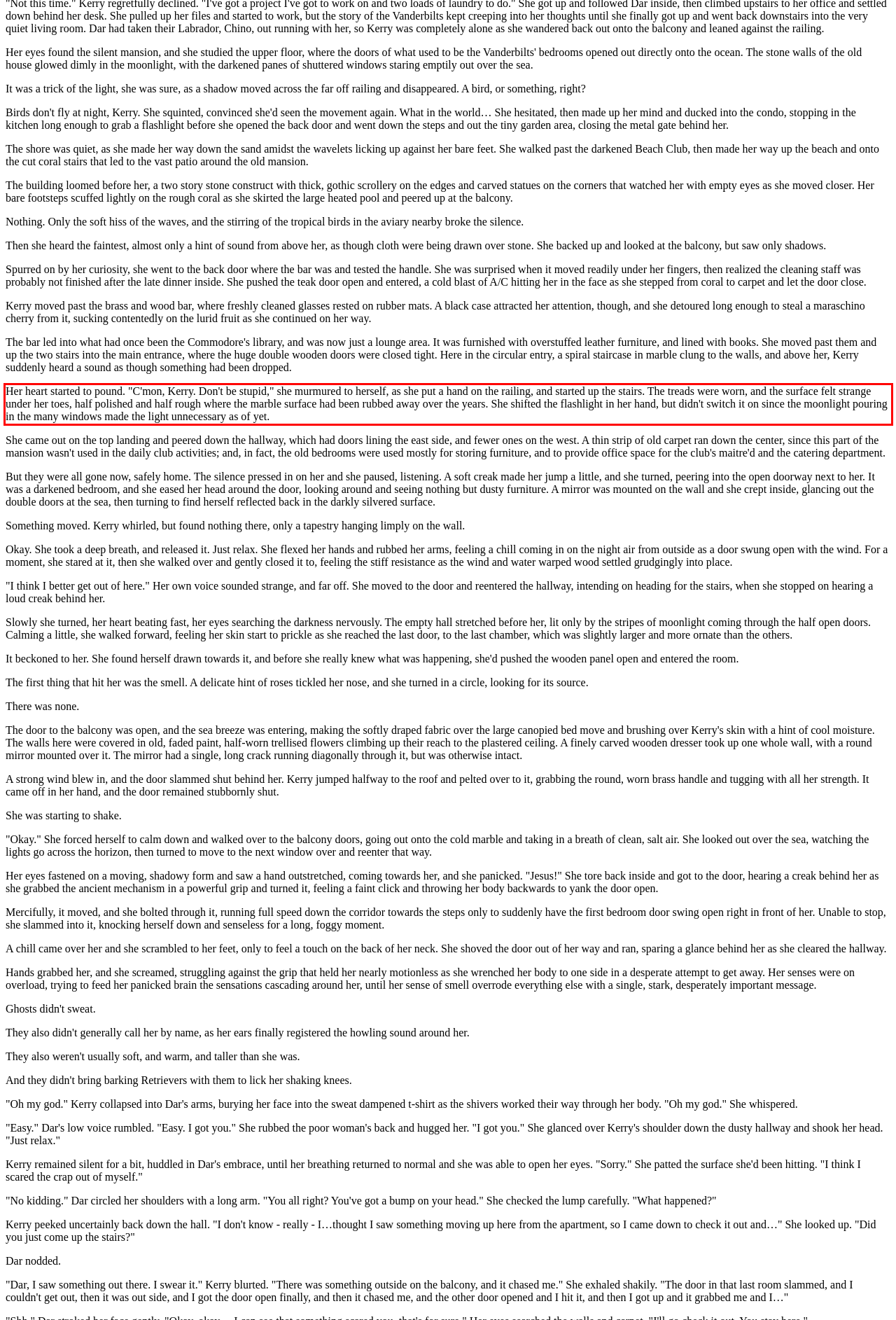Please examine the screenshot of the webpage and read the text present within the red rectangle bounding box.

Her heart started to pound. "C'mon, Kerry. Don't be stupid," she murmured to herself, as she put a hand on the railing, and started up the stairs. The treads were worn, and the surface felt strange under her toes, half polished and half rough where the marble surface had been rubbed away over the years. She shifted the flashlight in her hand, but didn't switch it on since the moonlight pouring in the many windows made the light unnecessary as of yet.